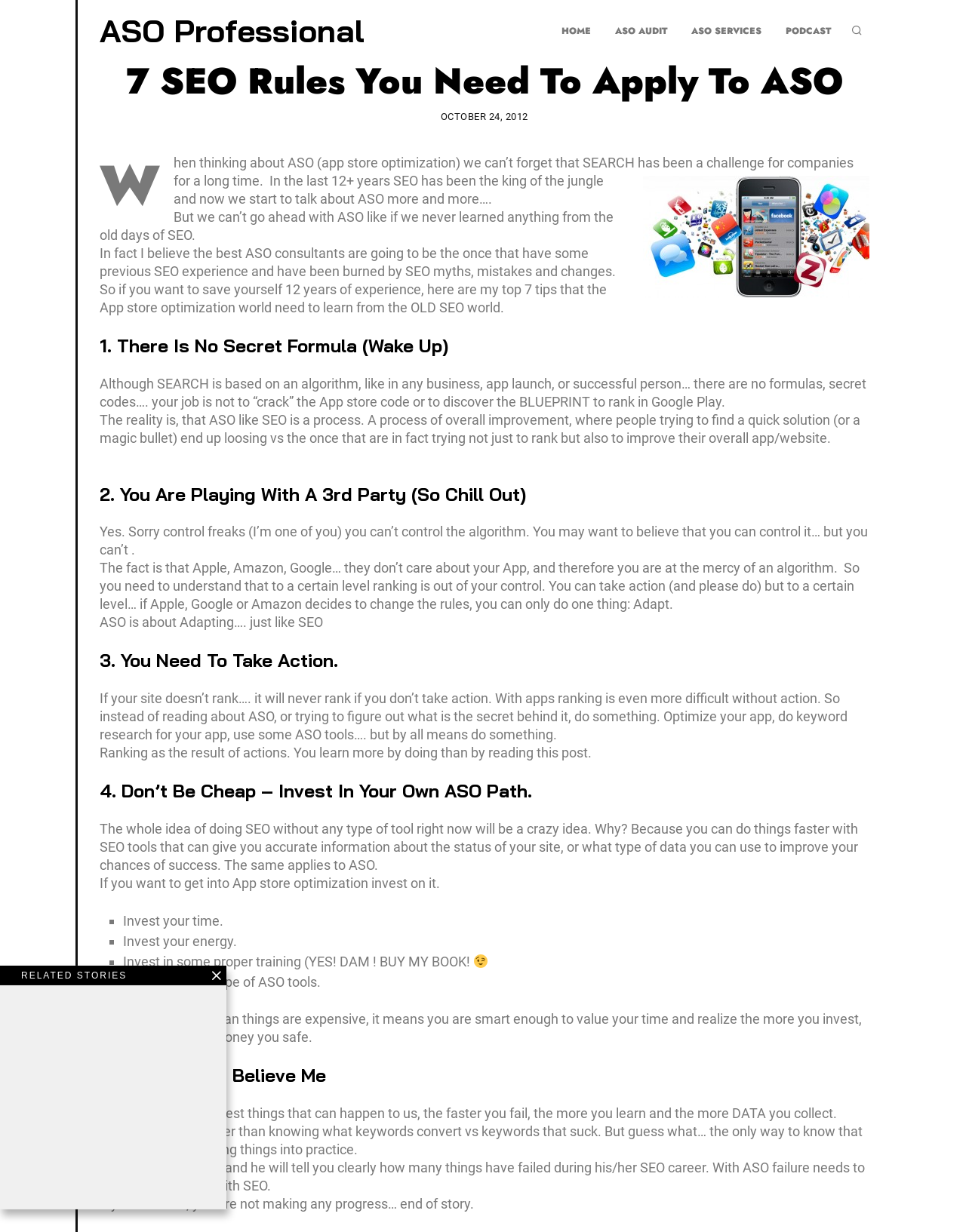Convey a detailed summary of the webpage, mentioning all key elements.

This webpage is about ASO (App Store Optimization) and its relation to SEO (Search Engine Optimization). At the top, there is a heading "ASO Professional" and a navigation menu with links to "HOME", "ASO AUDIT", "ASO SERVICES", and "PODCAST". 

Below the navigation menu, there is a header section with a heading "7 SEO Rules You Need To Apply To ASO" and a timestamp "OCTOBER 24, 2012". 

The main content of the webpage is divided into seven sections, each with a heading and a corresponding text. The headings are numbered from 1 to 7, and they discuss various rules and principles of ASO, drawing parallels with SEO. The text is written in a conversational tone and includes some humorous remarks.

There is an image on the page, but its content is not described. The text also includes a list with bullet points, marked by "■" symbols, which provides additional information on investing in ASO.

At the bottom of the page, there is a section titled "RELATED STORIES" with a button. The page also has a progress bar at the very top, but it does not seem to be related to the content of the page.